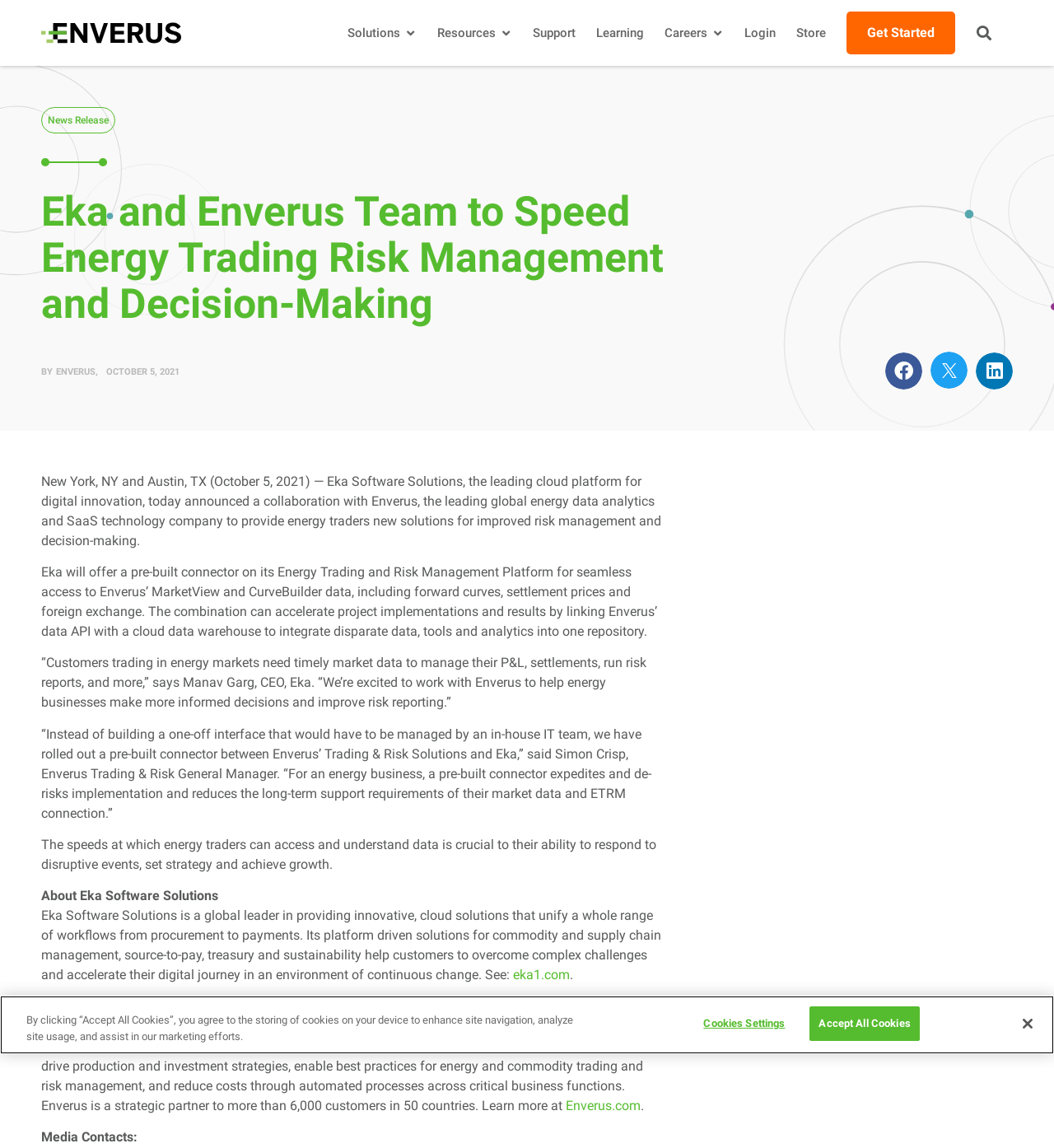Could you specify the bounding box coordinates for the clickable section to complete the following instruction: "Search for something"?

[0.922, 0.018, 0.945, 0.039]